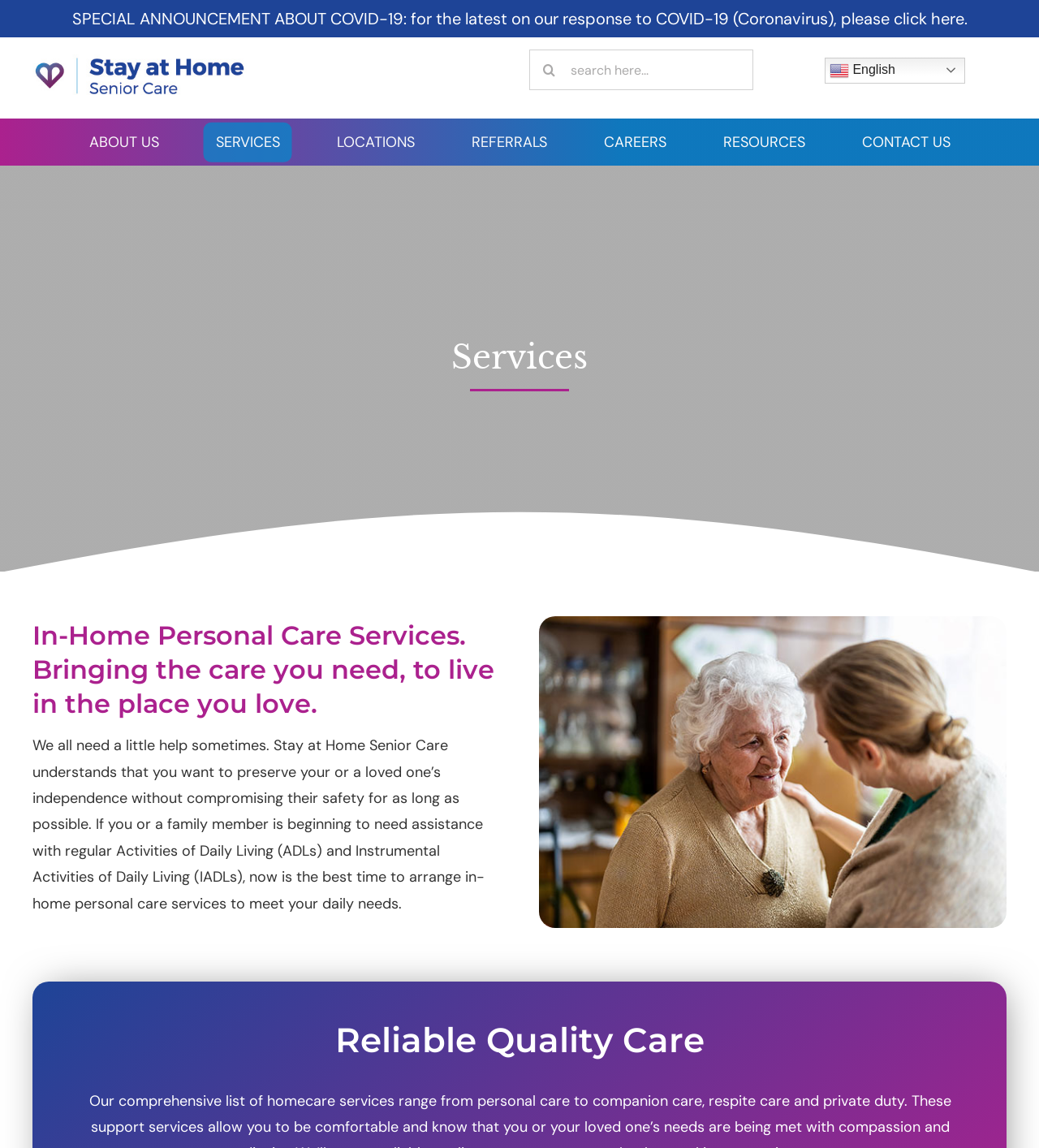Identify the bounding box of the HTML element described as: "please click here".

[0.809, 0.007, 0.928, 0.025]